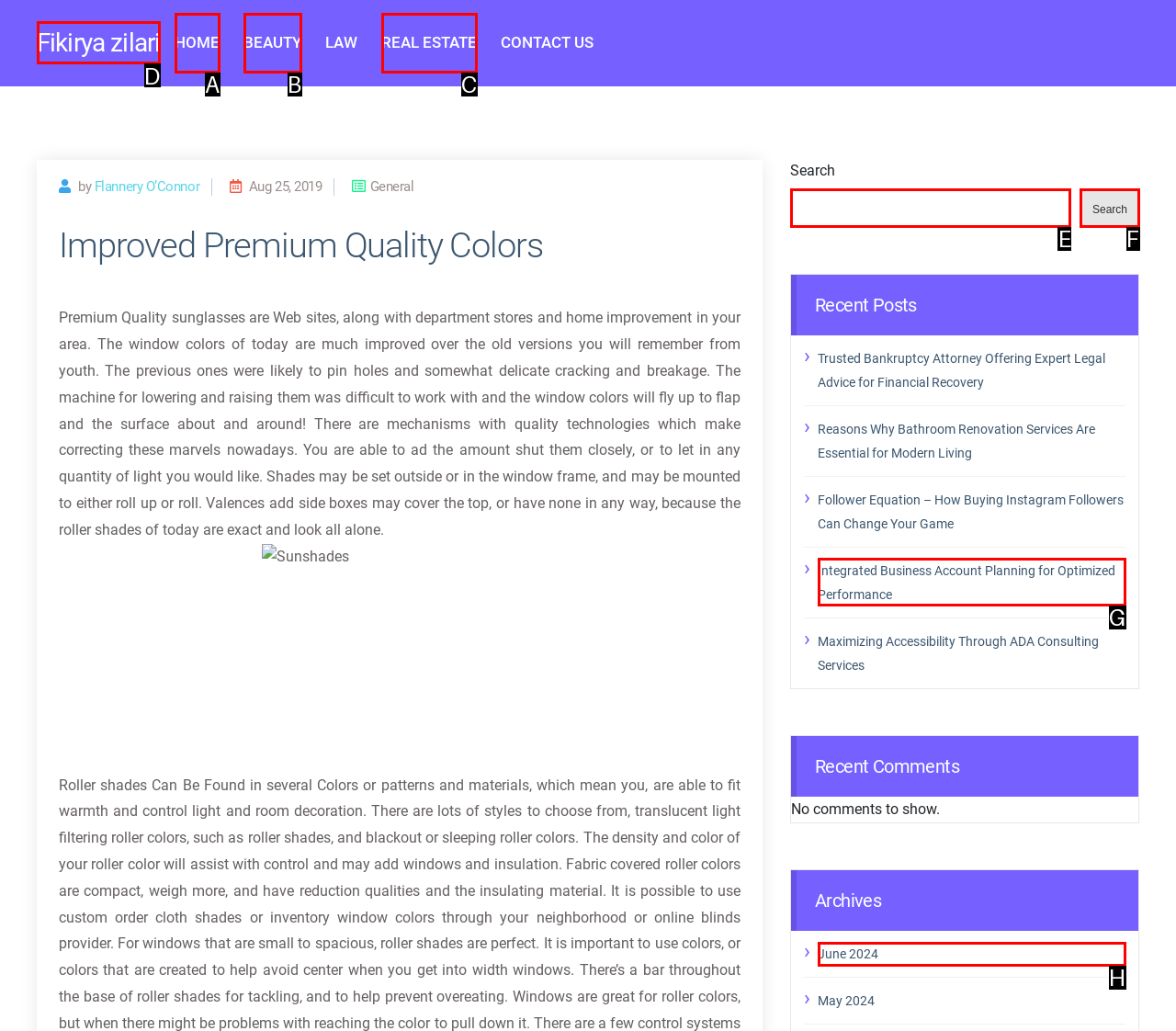Identify the HTML element that matches the description: parent_node: Search name="s". Provide the letter of the correct option from the choices.

E